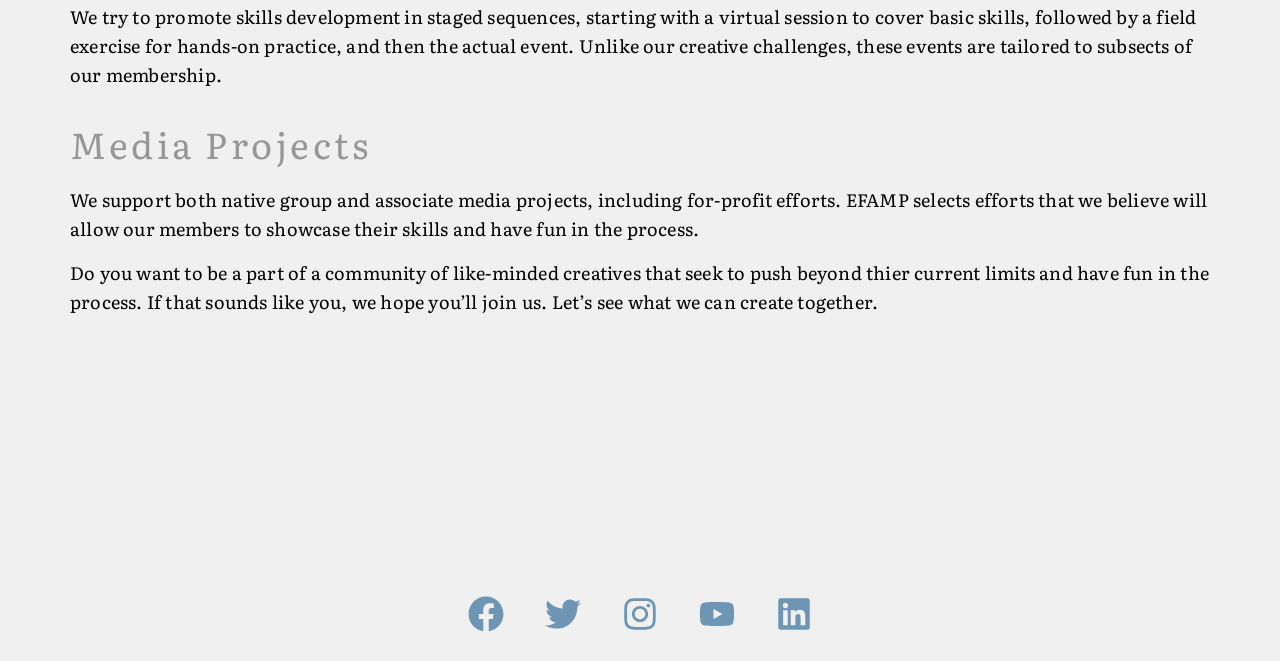Respond with a single word or phrase:
What is the position of the image 'EFAMP-Temp-Banner-03a2-png' on the page?

Middle